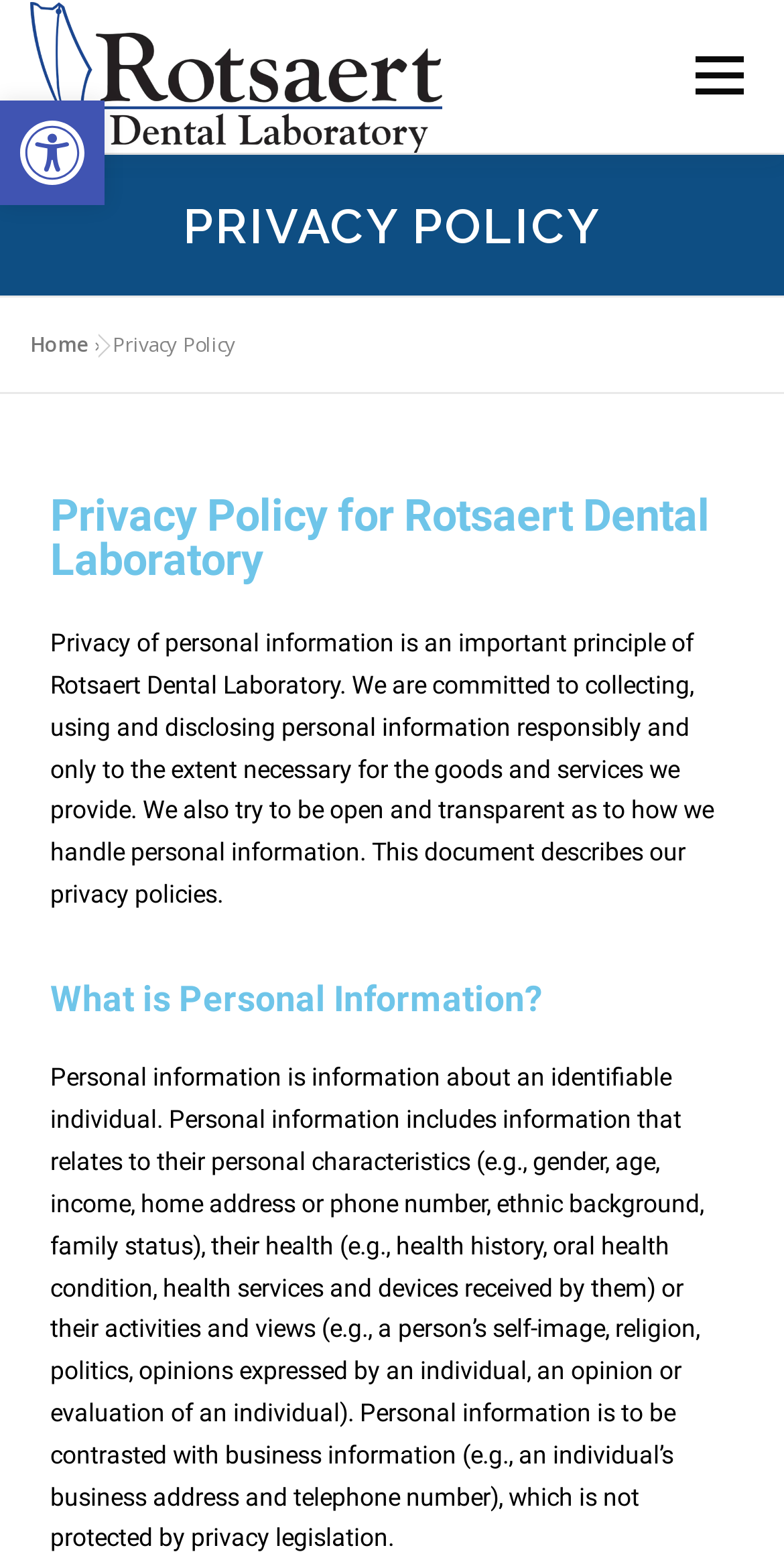Highlight the bounding box coordinates of the region I should click on to meet the following instruction: "View about page".

[0.041, 0.195, 0.487, 0.25]